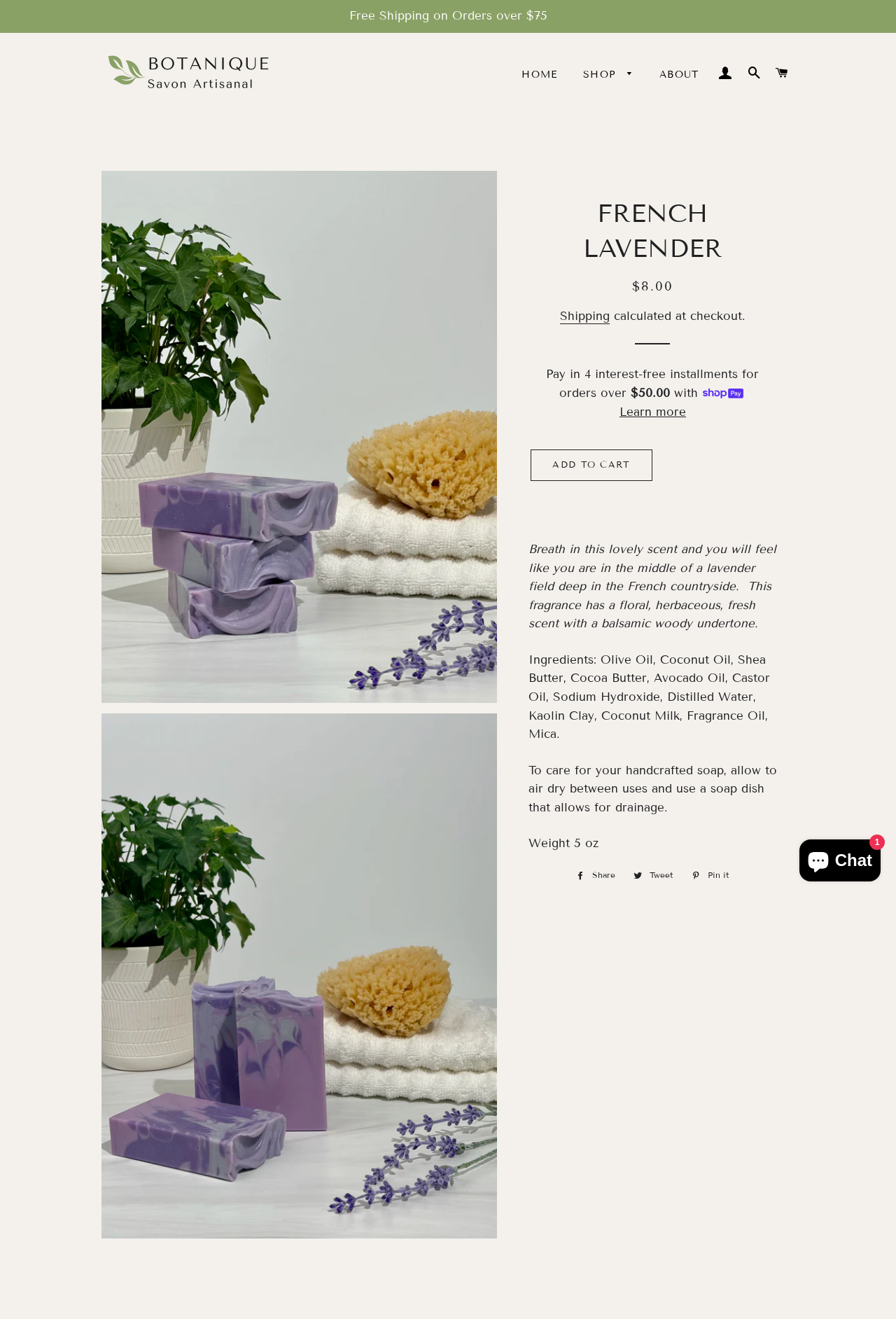For the following element description, predict the bounding box coordinates in the format (top-left x, top-left y, bottom-right x, bottom-right y). All values should be floating point numbers between 0 and 1. Description: Africa Info Hub

None